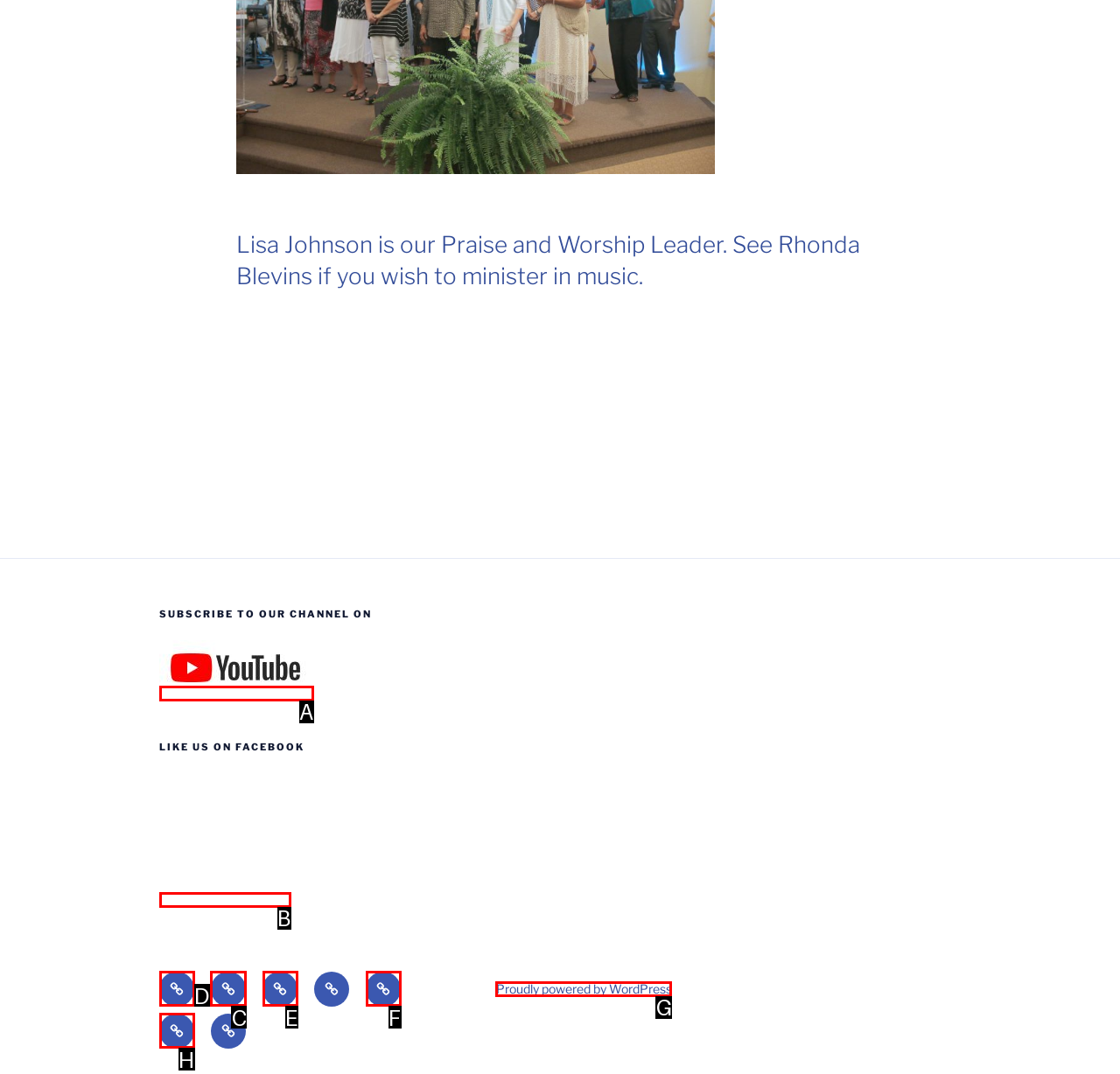Select the appropriate letter to fulfill the given instruction: View the About page
Provide the letter of the correct option directly.

C